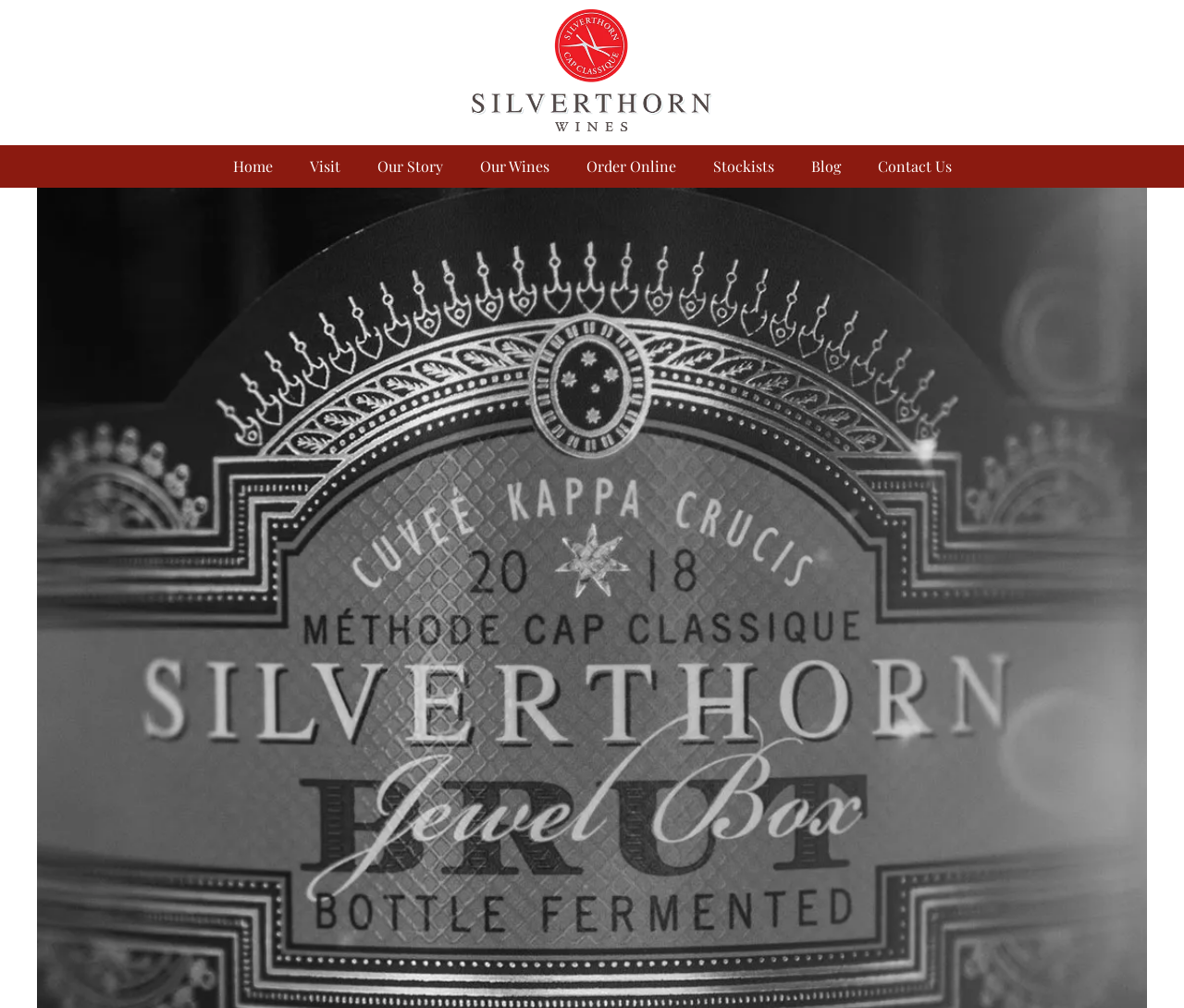Answer succinctly with a single word or phrase:
How many links are in the top navigation menu?

9